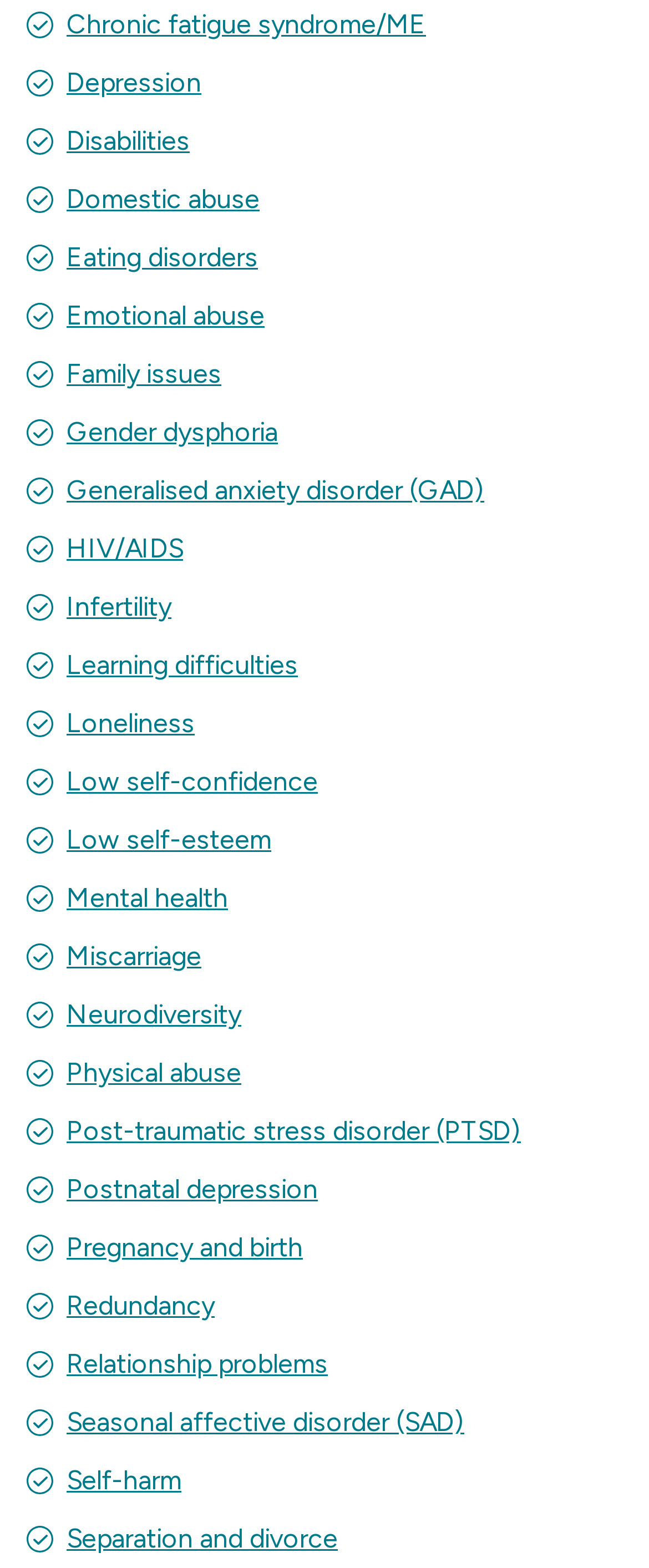What is the topic of the first link?
Based on the image, give a one-word or short phrase answer.

Chronic fatigue syndrome/ME